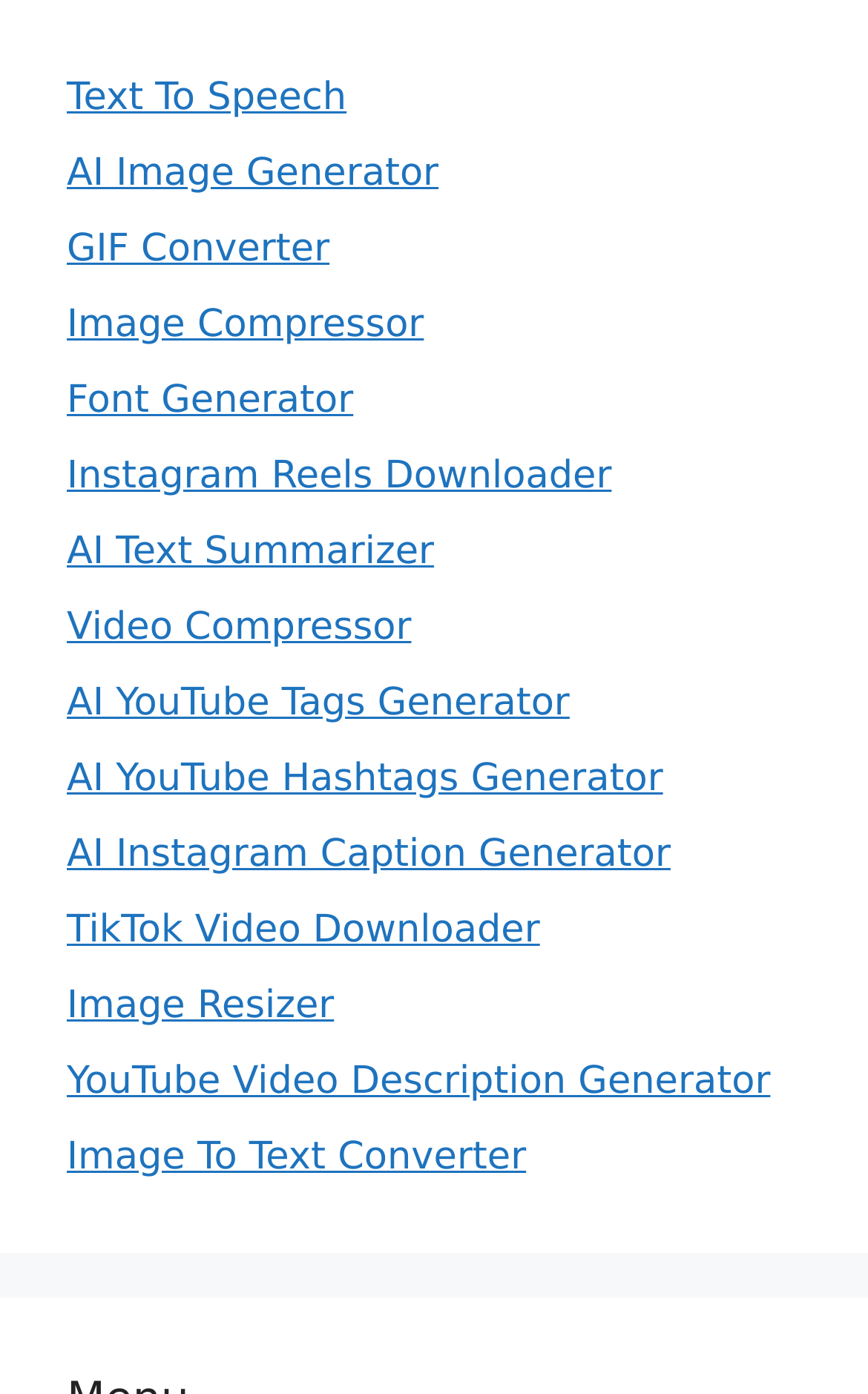What is the last link on the webpage?
Use the information from the image to give a detailed answer to the question.

By analyzing the bounding box coordinates, I determined that the link 'Image To Text Converter' has the largest y2 value, which indicates it is located at the bottom of the webpage.